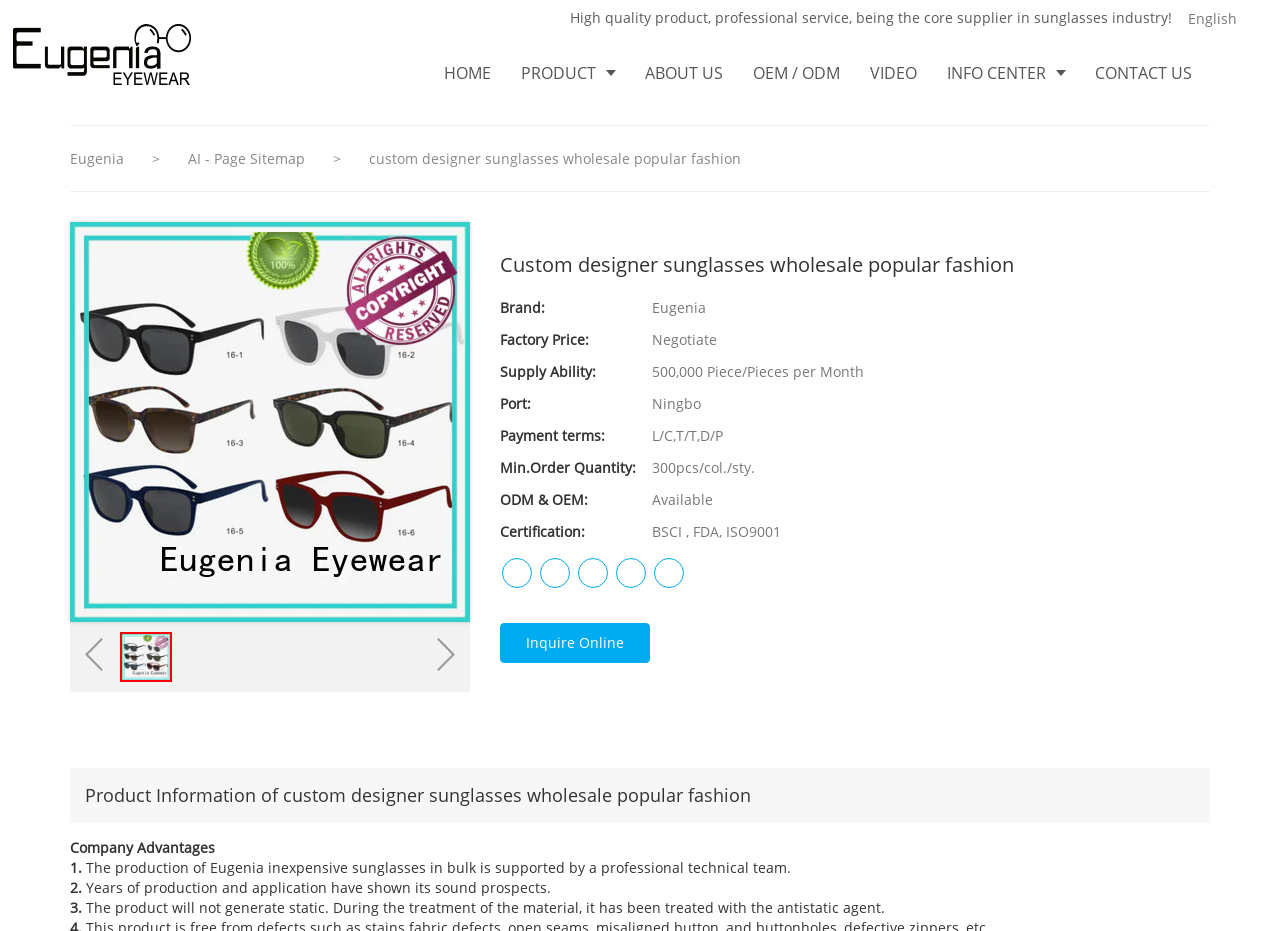Can you find and generate the webpage's heading?

Custom designer sunglasses wholesale popular fashion